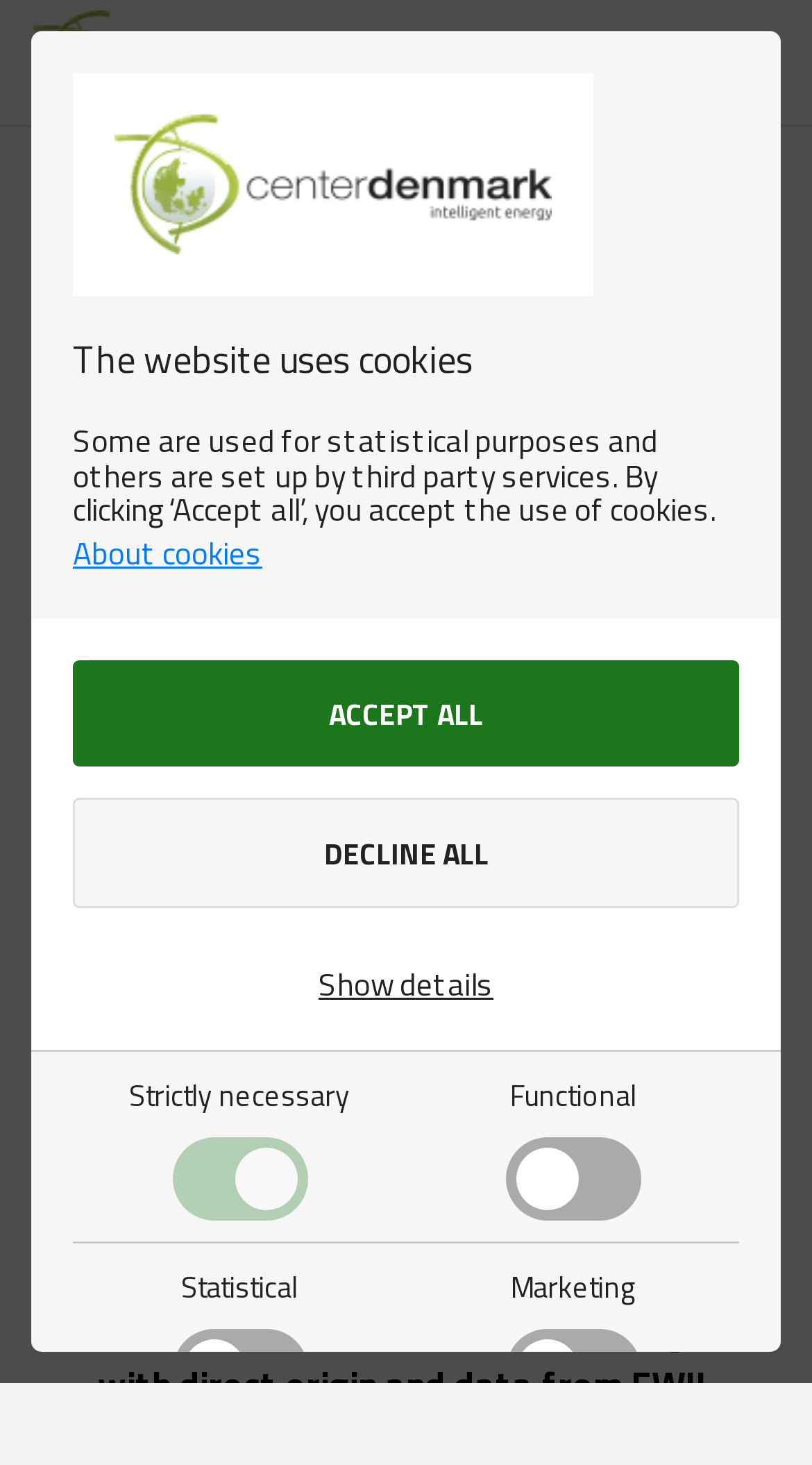What is the topic of the webinar?
Carefully examine the image and provide a detailed answer to the question.

I found the topic of the webinar by looking at the text 'The Danish Industry Foundation and Digital Energy Hub invites your company to join us for development of data-driven business models in the electricity distribution grid - with direct origin and data from EWII.' which is located at the bottom of the webpage.